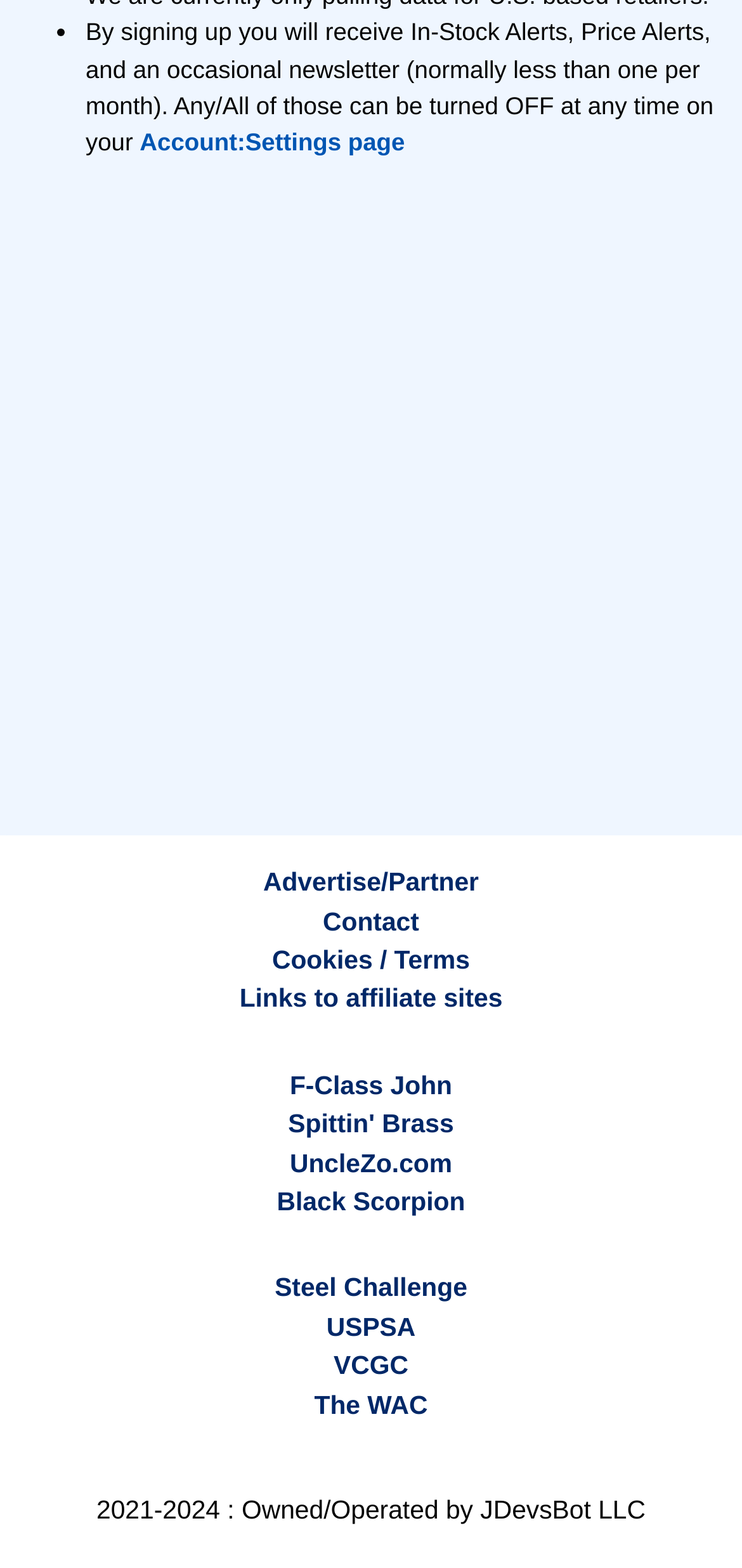Bounding box coordinates are specified in the format (top-left x, top-left y, bottom-right x, bottom-right y). All values are floating point numbers bounded between 0 and 1. Please provide the bounding box coordinate of the region this sentence describes: Spittin' Brass

[0.388, 0.708, 0.612, 0.726]